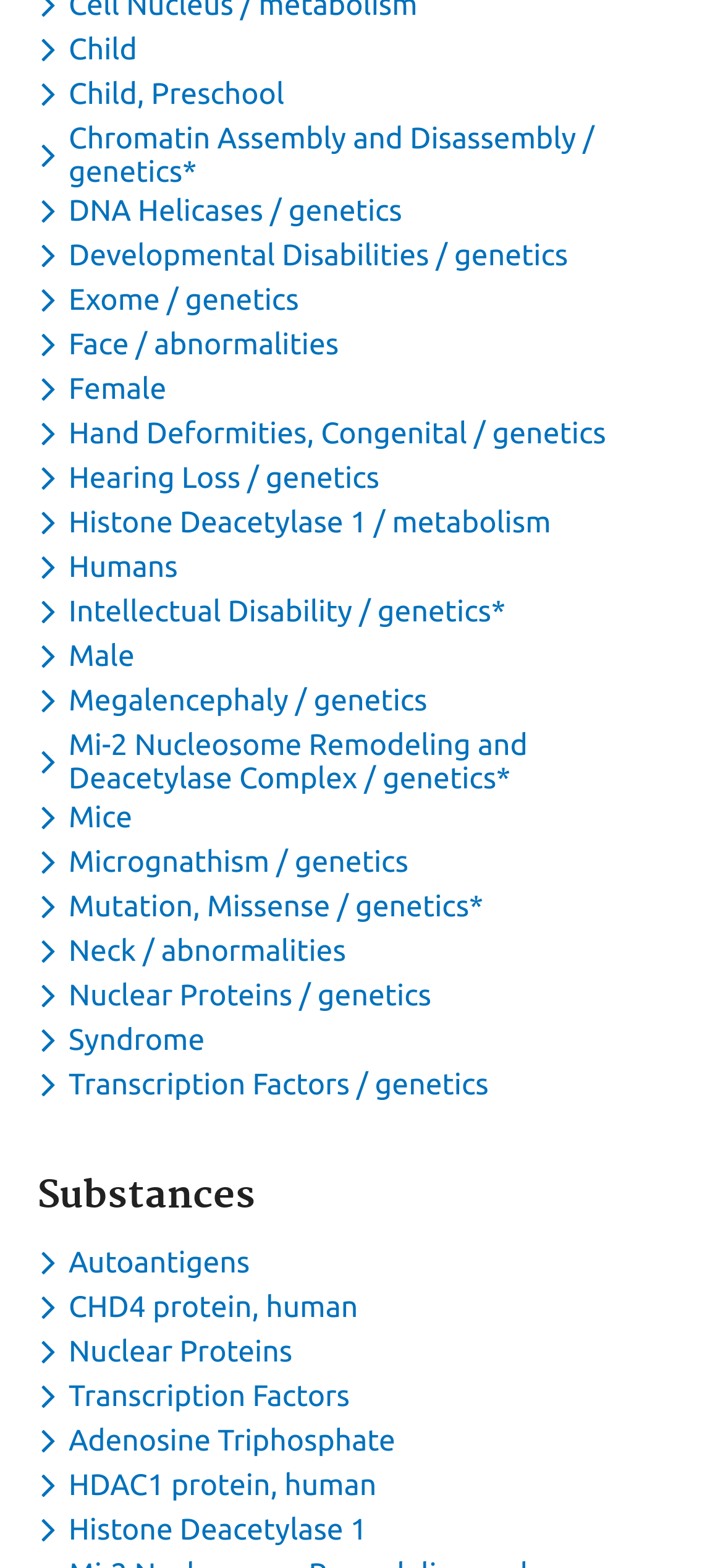Extract the bounding box coordinates for the HTML element that matches this description: "HDAC1 protein, human". The coordinates should be four float numbers between 0 and 1, i.e., [left, top, right, bottom].

[0.051, 0.936, 0.534, 0.958]